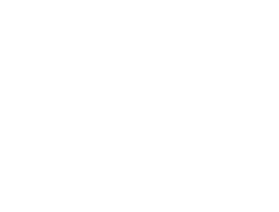Where is the welding process taking place?
Look at the image and provide a detailed response to the question.

The caption describes the setting as an indoor industrial environment, which suggests that the welding process is not taking place outdoors, but rather in a controlled industrial setting.